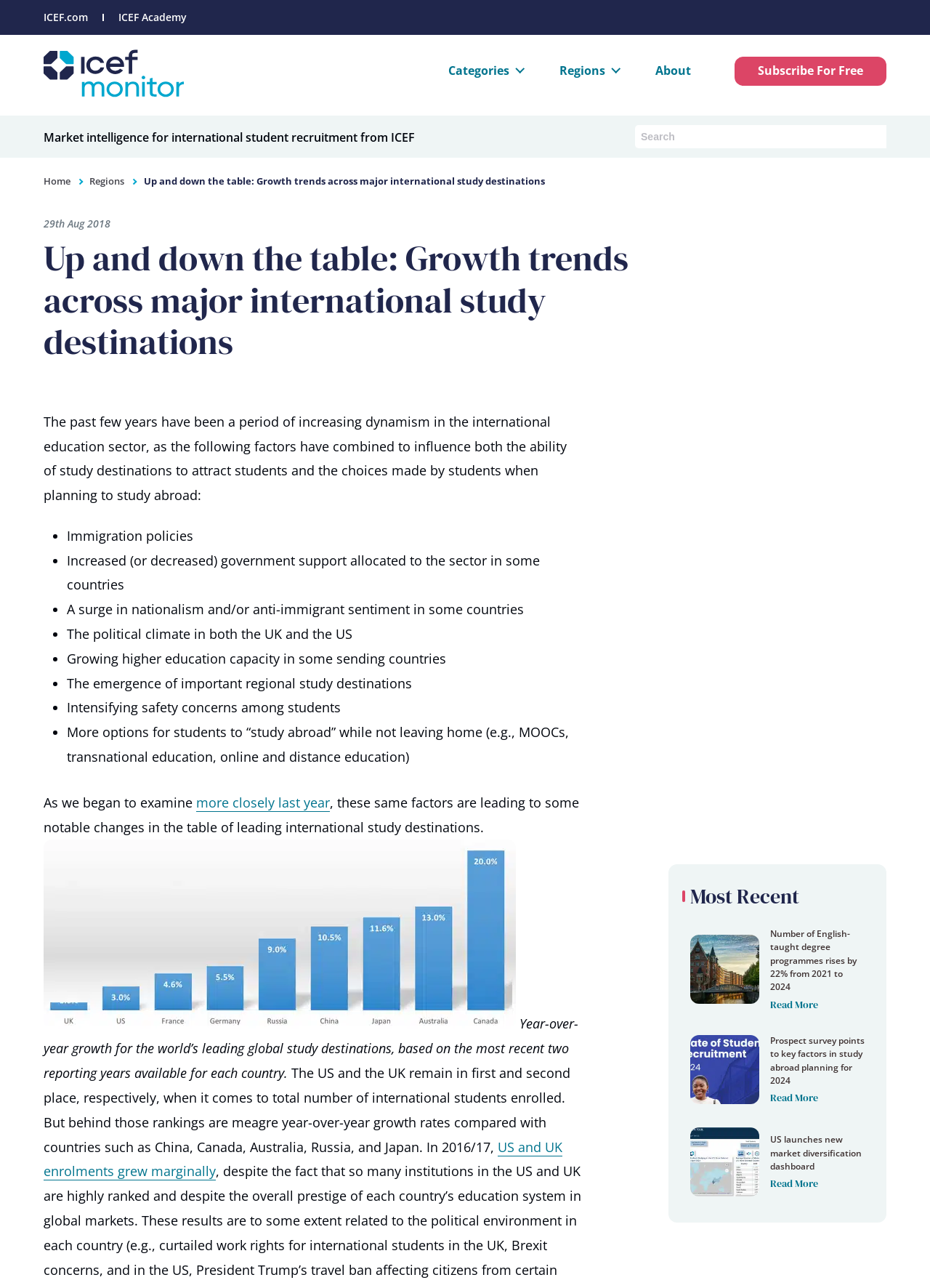What is the logo of ICEF Monitor?
Using the screenshot, give a one-word or short phrase answer.

ICEF Monitor logo